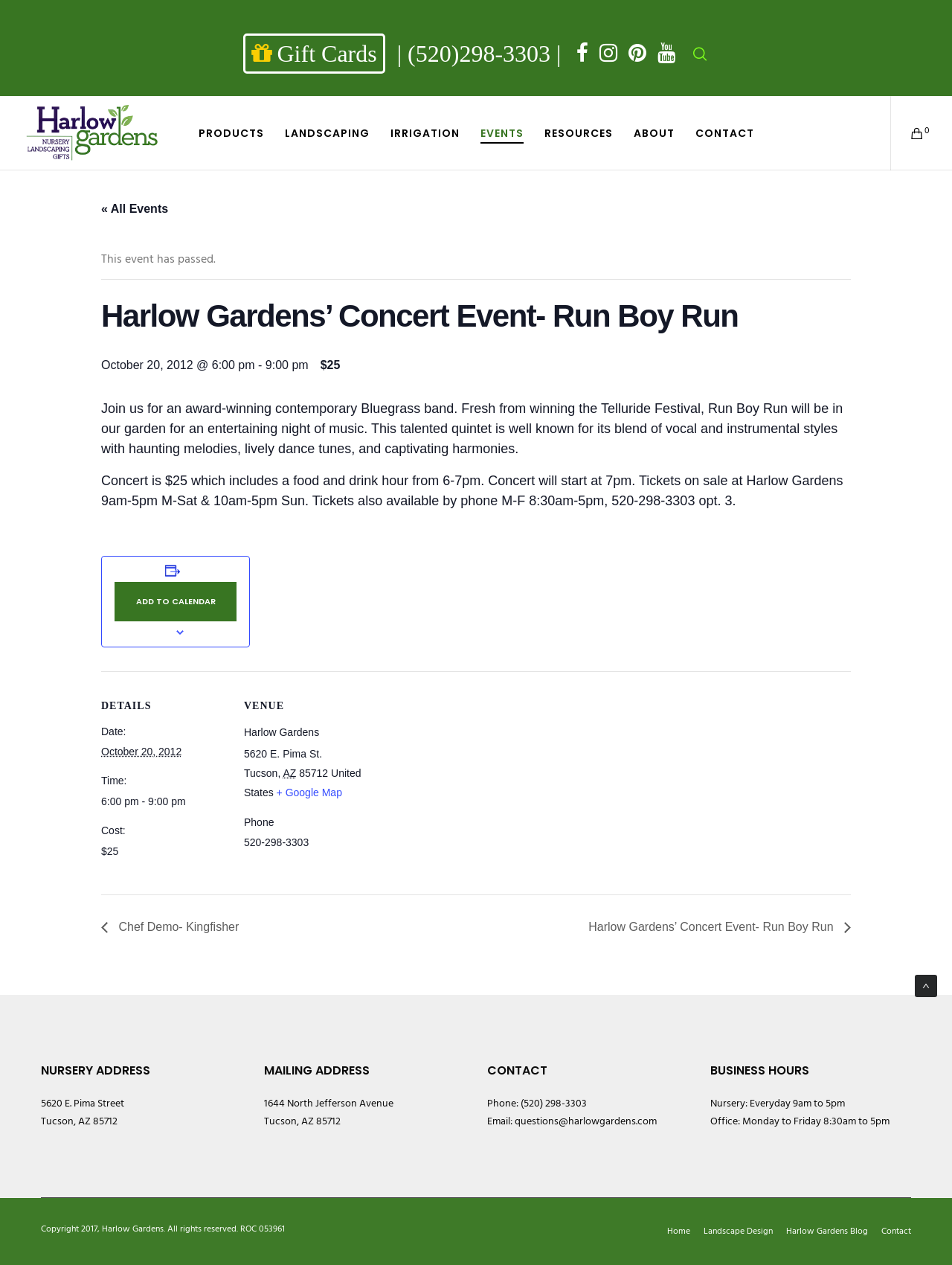Describe all the key features and sections of the webpage thoroughly.

This webpage is about a concert event, "Harlow Gardens' Concert Event- Run Boy Run", featuring an award-winning contemporary Bluegrass band. The event is scheduled to take place on October 20, 2012, from 6:00 pm to 9:00 pm. The concert ticket price is $25, which includes a food and drink hour from 6-7 pm.

At the top of the page, there are several links, including "Gift Cards", social media icons, and a navigation menu with options like "PRODUCTS", "LANDSCAPING", "IRRIGATION", "EVENTS", "RESOURCES", "ABOUT", and "CONTACT". 

Below the navigation menu, there is a heading that displays the event title, followed by the event date and time. A brief description of the event is provided, highlighting the band's blend of vocal and instrumental styles. 

Further down, there are details about the event, including the cost, venue, and time. The venue is Harlow Gardens, located at 5620 E. Pima St., Tucson, AZ 85712. The phone number for the venue is (520) 298-3303.

There is also an "ADD TO CALENDAR" button and two images on the page, although their contents are not specified. 

At the bottom of the page, there is a section with nursery and mailing addresses, contact information, and business hours for the nursery and office.